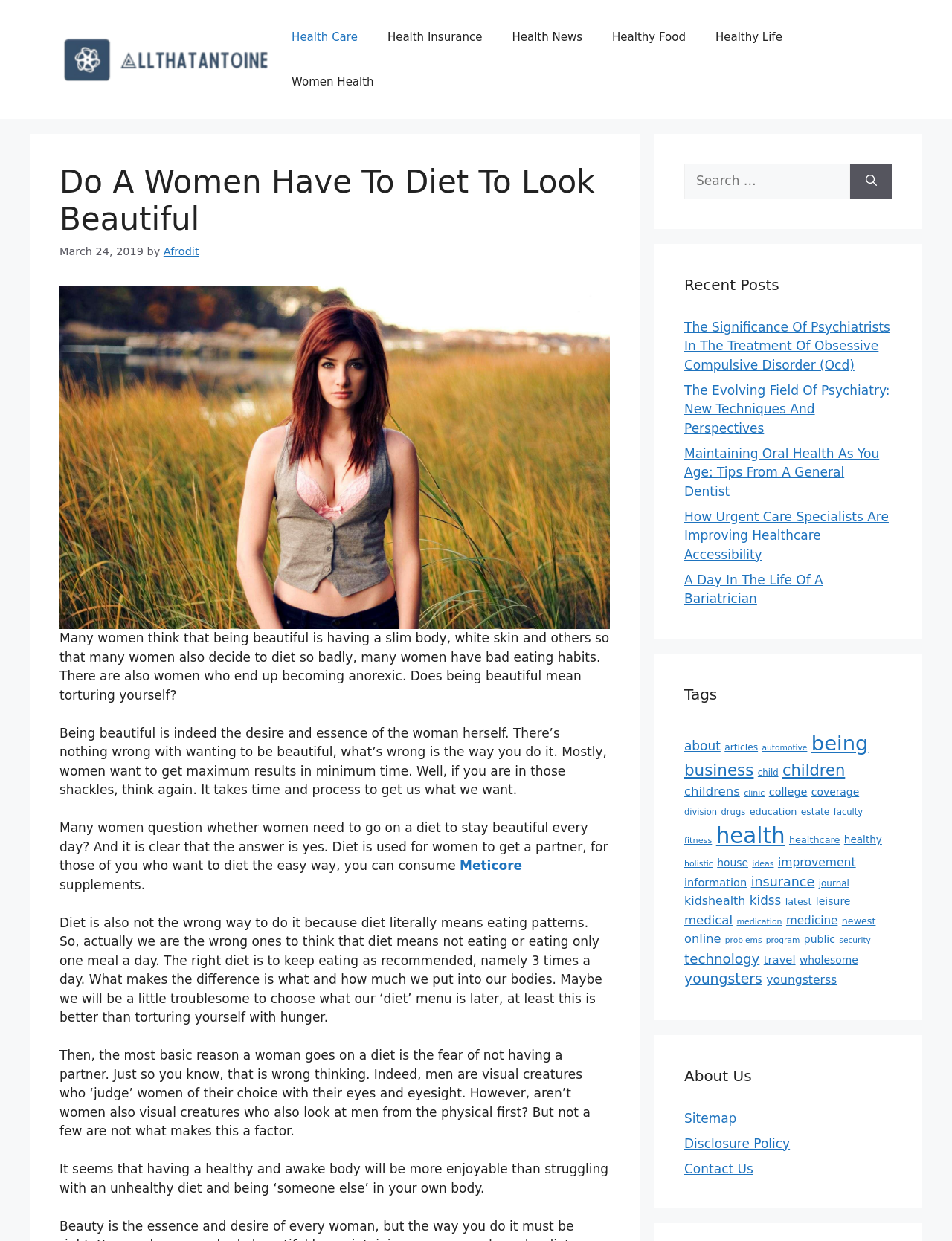Explain in detail what is displayed on the webpage.

This webpage is about the topic of women's beauty and dieting. At the top, there is a banner with the site's name "ATA" and a navigation menu with links to various health-related categories such as "Health Care", "Health Insurance", "Health News", and "Women Health". 

Below the navigation menu, there is a heading that reads "Do A Women Have To Diet To Look Beautiful" followed by a timestamp "March 24, 2019" and the author's name "Afrodit". 

The main content of the webpage is divided into several paragraphs of text. The first paragraph discusses how many women think that being beautiful means having a slim body and white skin, and how this leads to unhealthy dieting habits. The second paragraph argues that being beautiful is not about torturing oneself, but rather about taking care of oneself. 

The third paragraph questions whether women need to diet to stay beautiful and suggests that the answer is yes, but that dieting should be done in a healthy and balanced way. There is also a link to a supplement called "Meticore" mentioned in this paragraph. 

The rest of the paragraphs continue to discuss the importance of healthy eating habits and self-acceptance. There are also several complementary sections on the right side of the webpage, including a search bar, a list of recent posts, and a list of tags with links to various health-related topics.